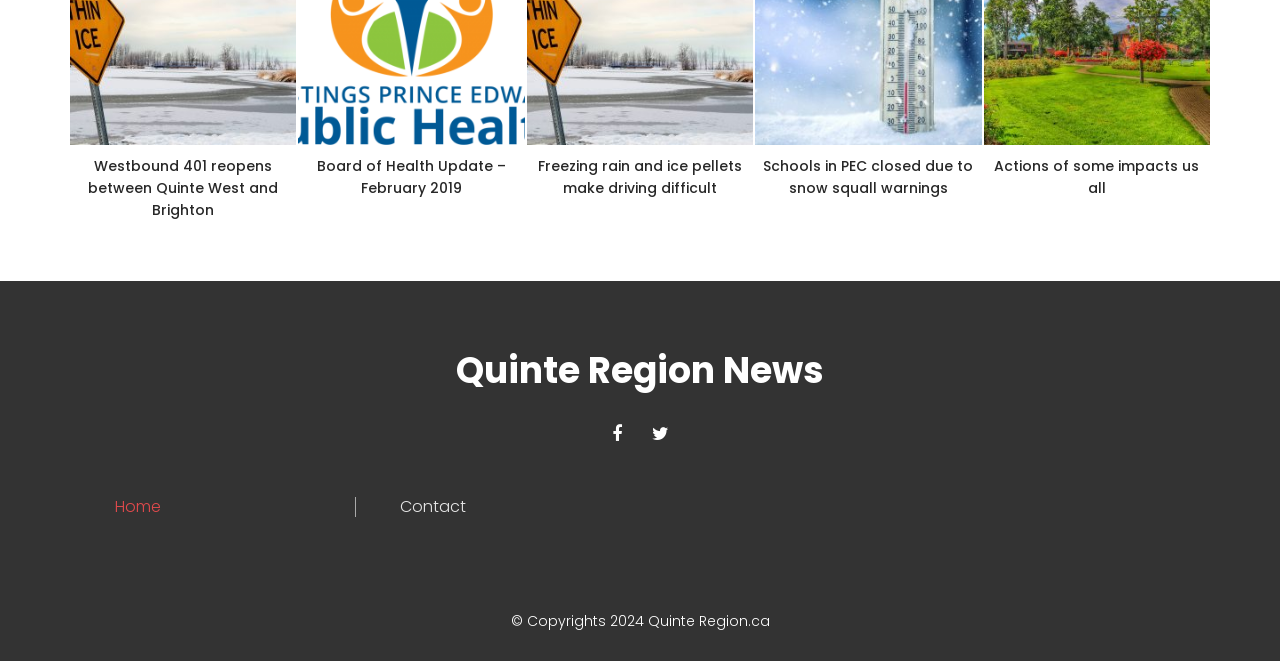Using the element description Home, predict the bounding box coordinates for the UI element. Provide the coordinates in (top-left x, top-left y, bottom-right x, bottom-right y) format with values ranging from 0 to 1.

[0.055, 0.751, 0.277, 0.782]